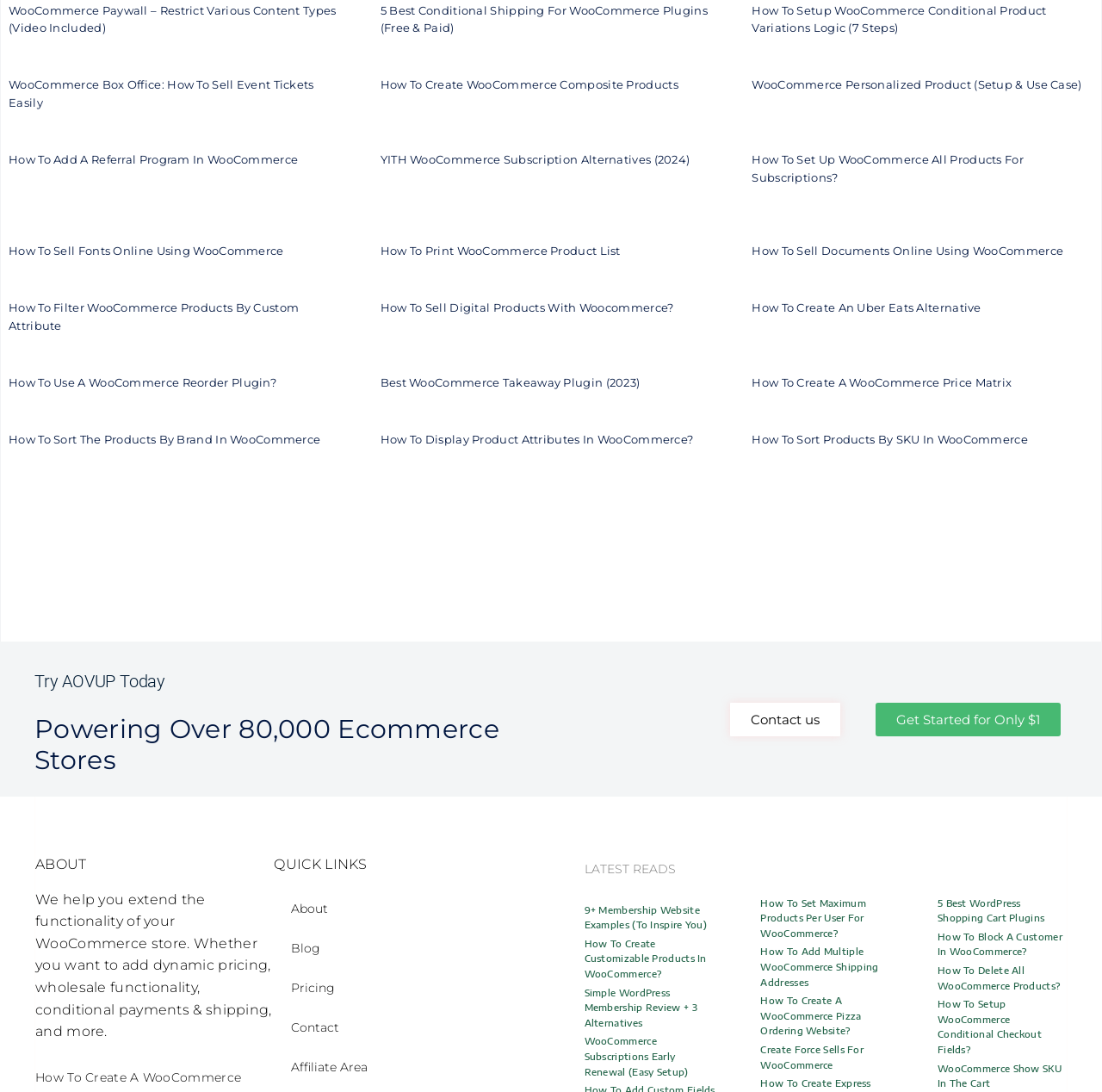Please give a short response to the question using one word or a phrase:
What is the text of the StaticText element at the top of the webpage?

Try AOVUP Today